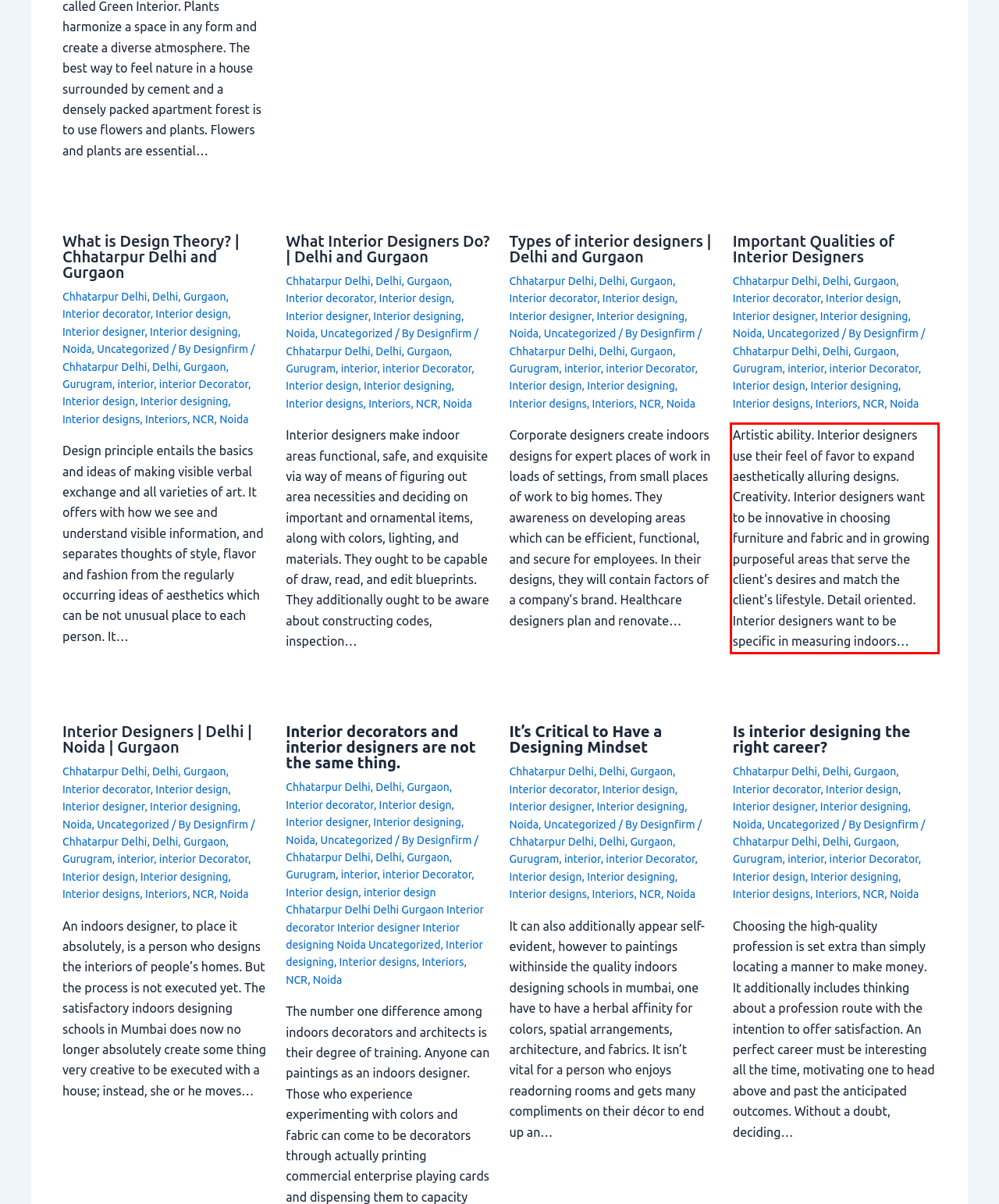You have a webpage screenshot with a red rectangle surrounding a UI element. Extract the text content from within this red bounding box.

Artistic ability. Interior designers use their feel of favor to expand aesthetically alluring designs. Creativity. Interior designers want to be innovative in choosing furniture and fabric and in growing purposeful areas that serve the client’s desires and match the client’s lifestyle. Detail oriented. Interior designers want to be specific in measuring indoors…